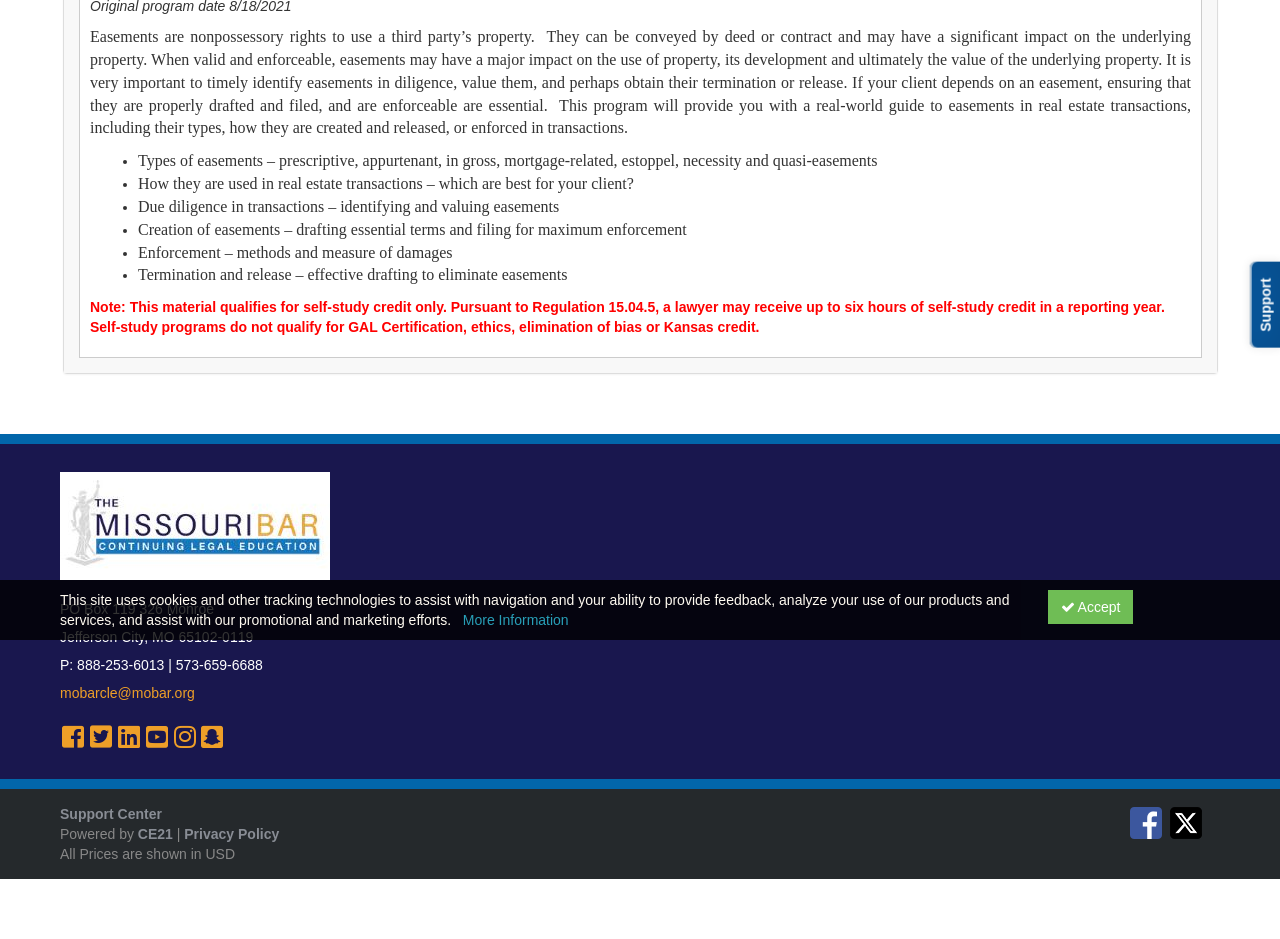Find the bounding box of the element with the following description: "Privacy Policy". The coordinates must be four float numbers between 0 and 1, formatted as [left, top, right, bottom].

[0.144, 0.88, 0.218, 0.897]